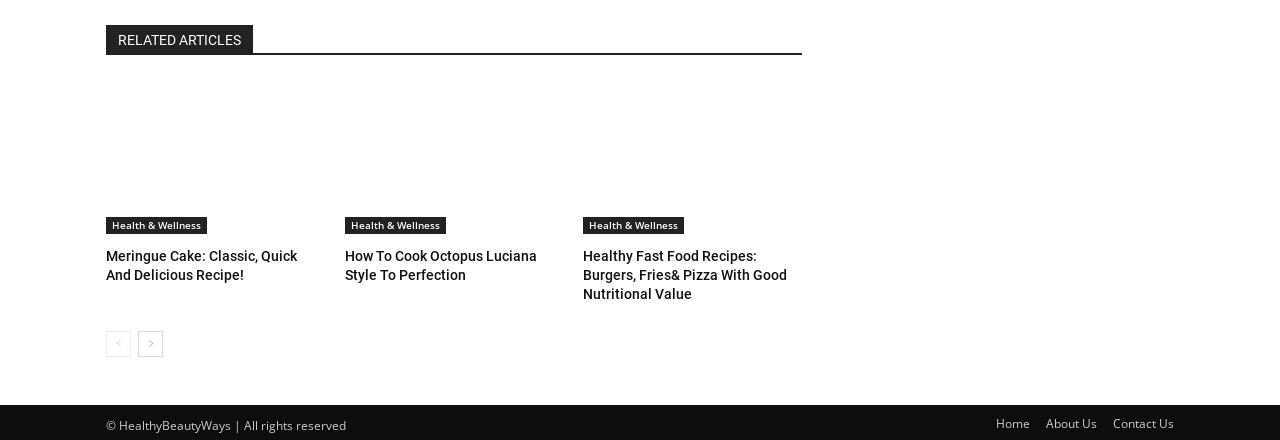How many pages are there in this article list?
We need a detailed and exhaustive answer to the question. Please elaborate.

There are at least two pages in this article list as indicated by the presence of 'prev-page' and 'next-page' links with bounding box coordinates [0.083, 0.744, 0.102, 0.803] and [0.108, 0.744, 0.127, 0.803] respectively